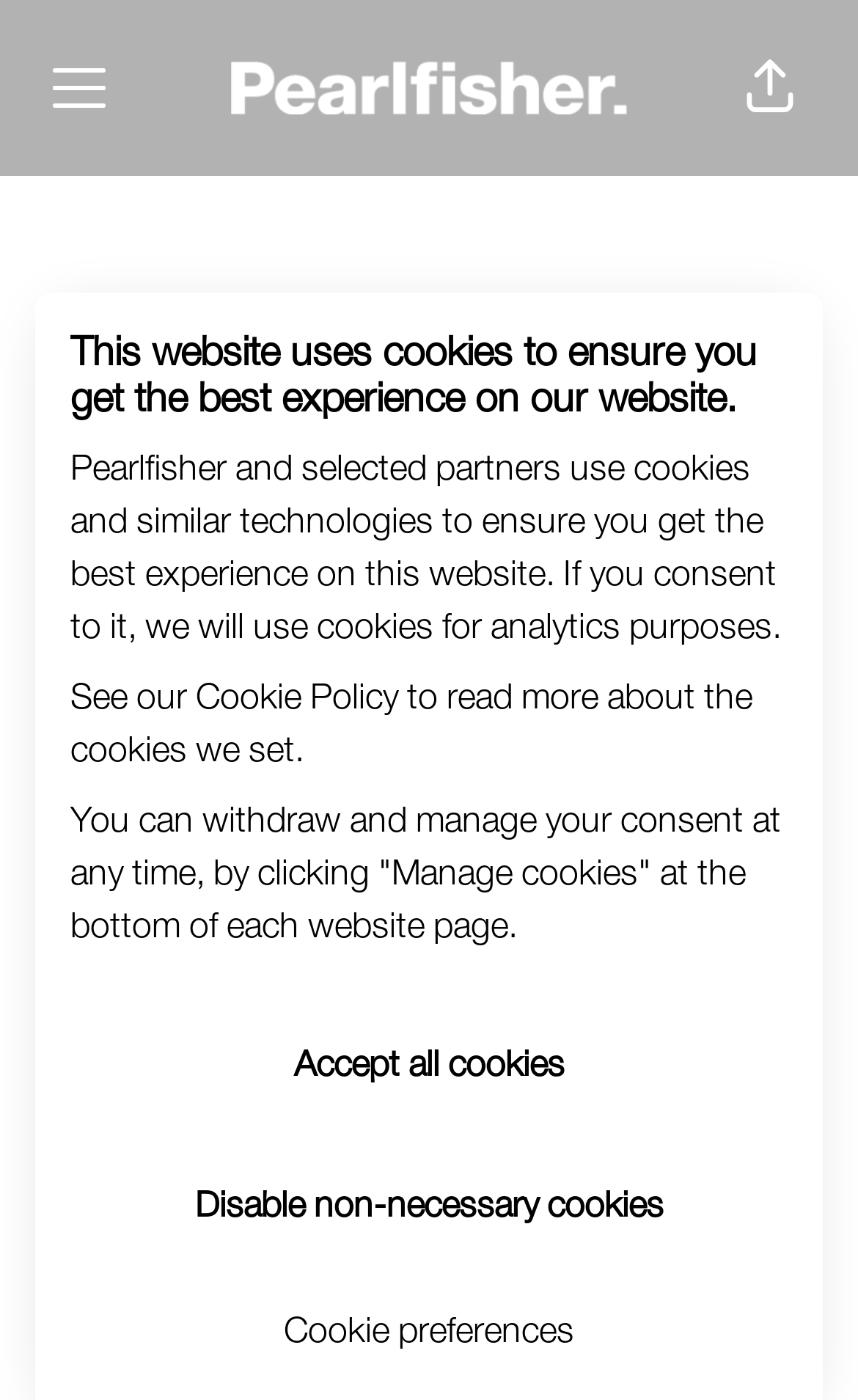Identify and provide the bounding box coordinates of the UI element described: "Disable non-necessary cookies". The coordinates should be formatted as [left, top, right, bottom], with each number being a float between 0 and 1.

[0.082, 0.817, 0.918, 0.902]